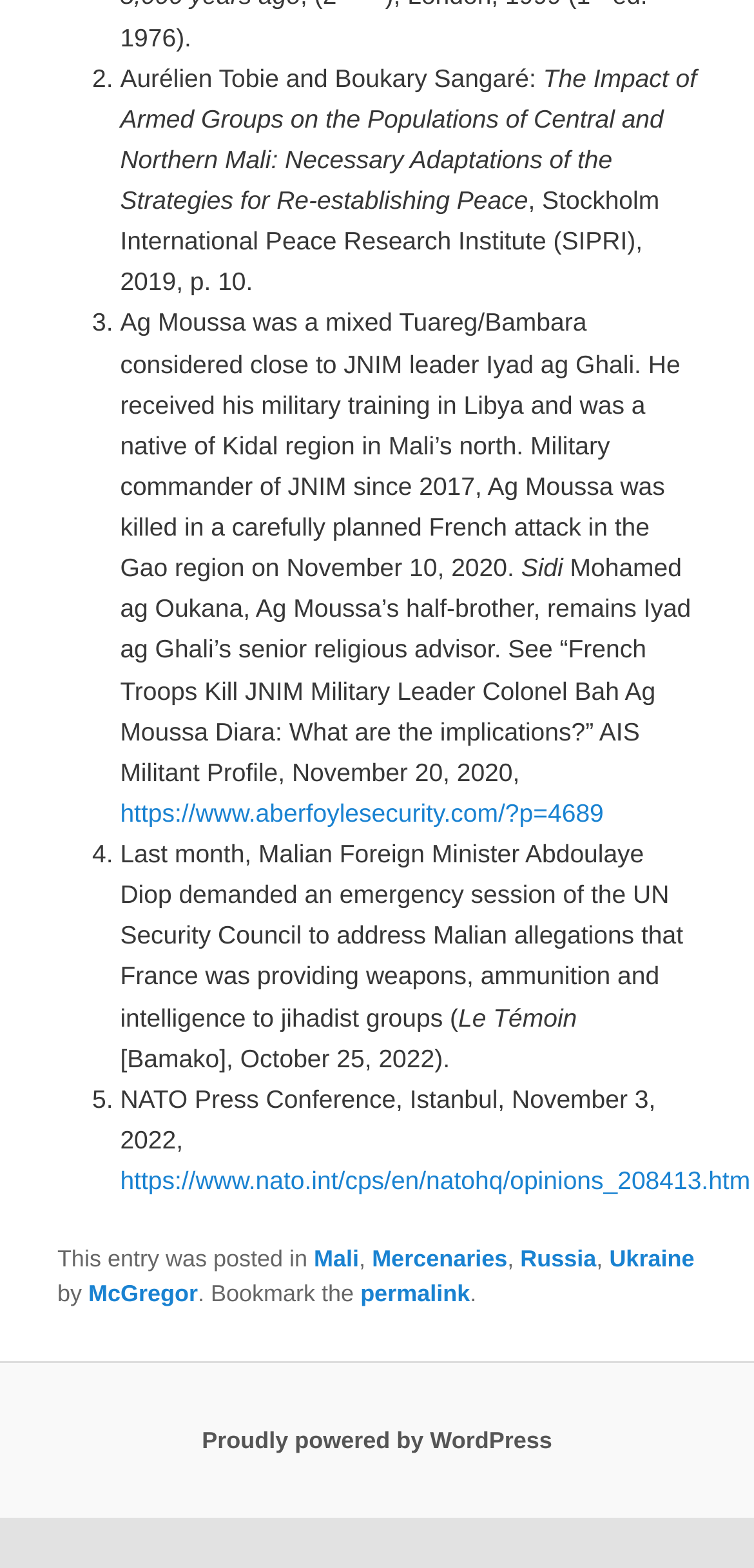From the screenshot, find the bounding box of the UI element matching this description: "Proudly powered by WordPress". Supply the bounding box coordinates in the form [left, top, right, bottom], each a float between 0 and 1.

[0.268, 0.91, 0.732, 0.927]